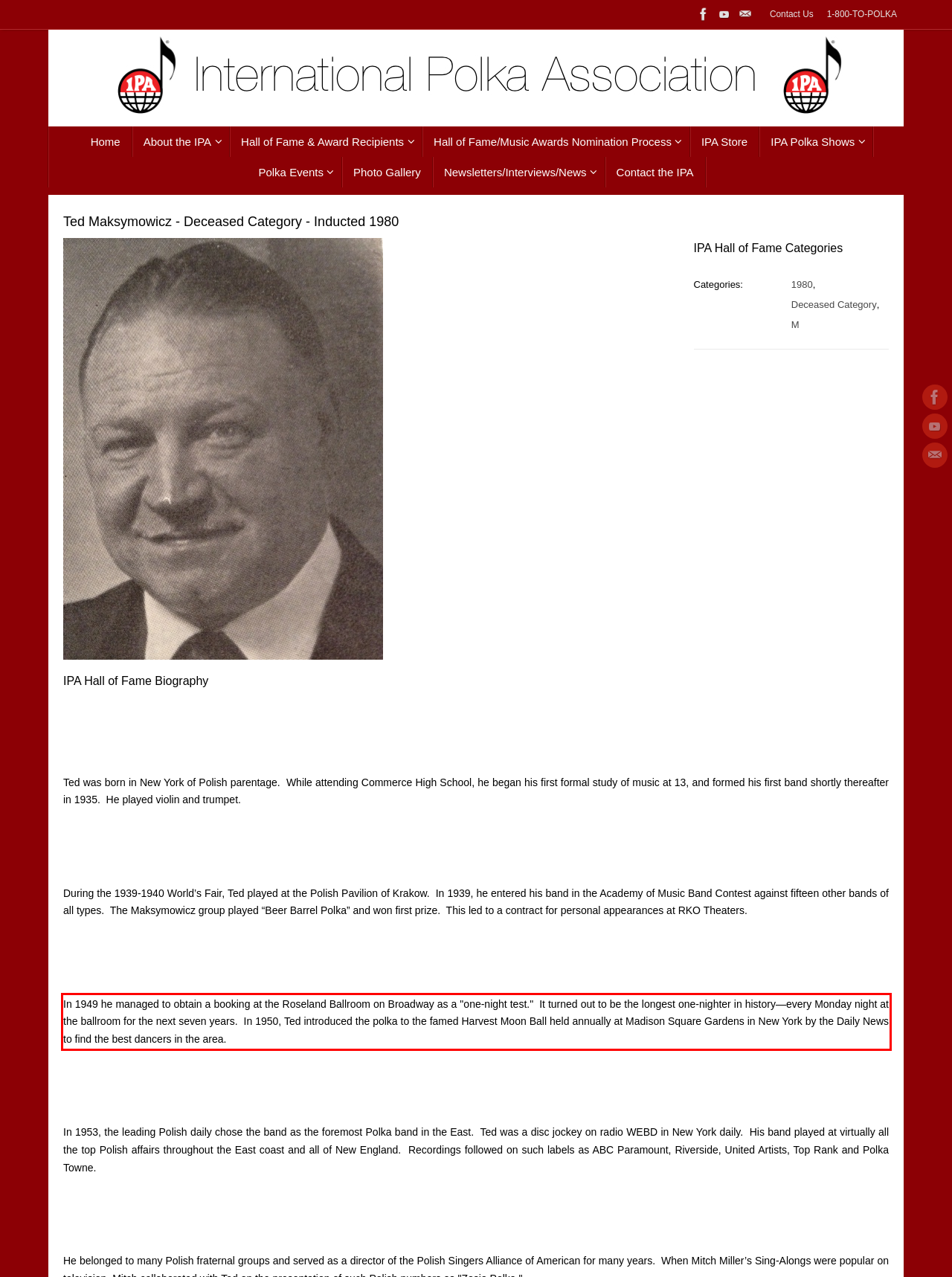You are presented with a webpage screenshot featuring a red bounding box. Perform OCR on the text inside the red bounding box and extract the content.

In 1949 he managed to obtain a booking at the Roseland Ballroom on Broadway as a "one-night test." It turned out to be the longest one-nighter in history—every Monday night at the ballroom for the next seven years. In 1950, Ted introduced the polka to the famed Harvest Moon Ball held annually at Madison Square Gardens in New York by the Daily News to find the best dancers in the area.